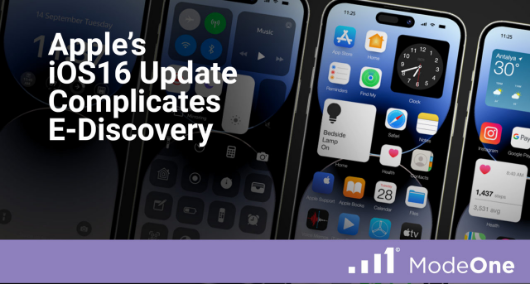Craft a detailed explanation of the image.

The image prominently features the title "Apple's iOS16 Update Complicates E-Discovery," set against a visually engaging backdrop of several iPhone screens showcasing the updated iOS 16 interface. On the screens, various app icons and widgets are displayed, illustrating the modernized look and feel of Apple's latest mobile operating system. The presentation emphasizes the complexities and implications of these changes for e-discovery processes, likely referencing how new functionalities, particularly in messaging, could impact digital forensics. Below the title, the branding "ModeOne" is featured, indicating the source of the content. The overall design uses a contemporary aesthetic, aimed at capturing the audience's attention while conveying critical information about the legal and technological intersections presented by the update.